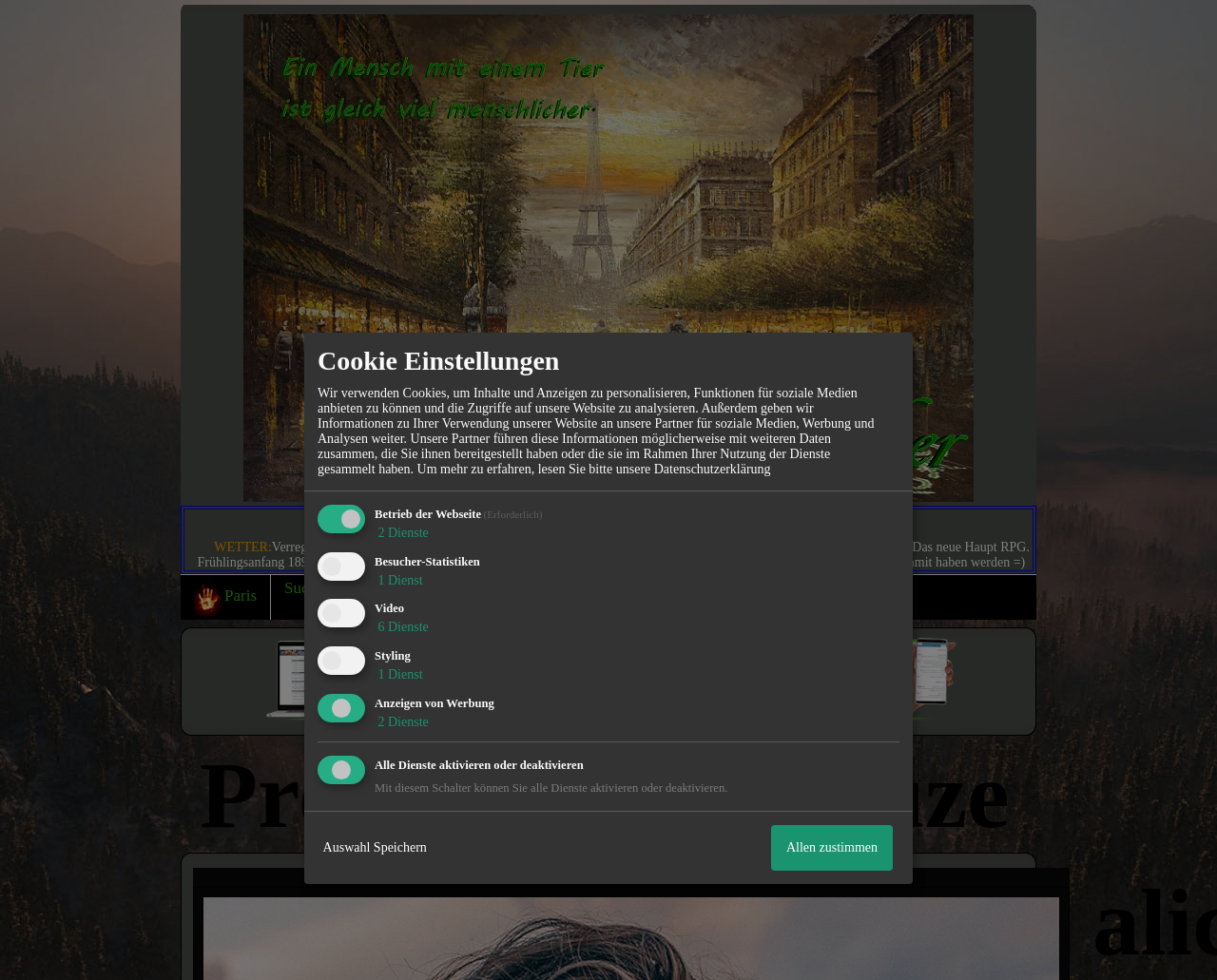Locate the bounding box coordinates of the element you need to click to accomplish the task described by this instruction: "Search in the forum".

[0.223, 0.587, 0.277, 0.614]